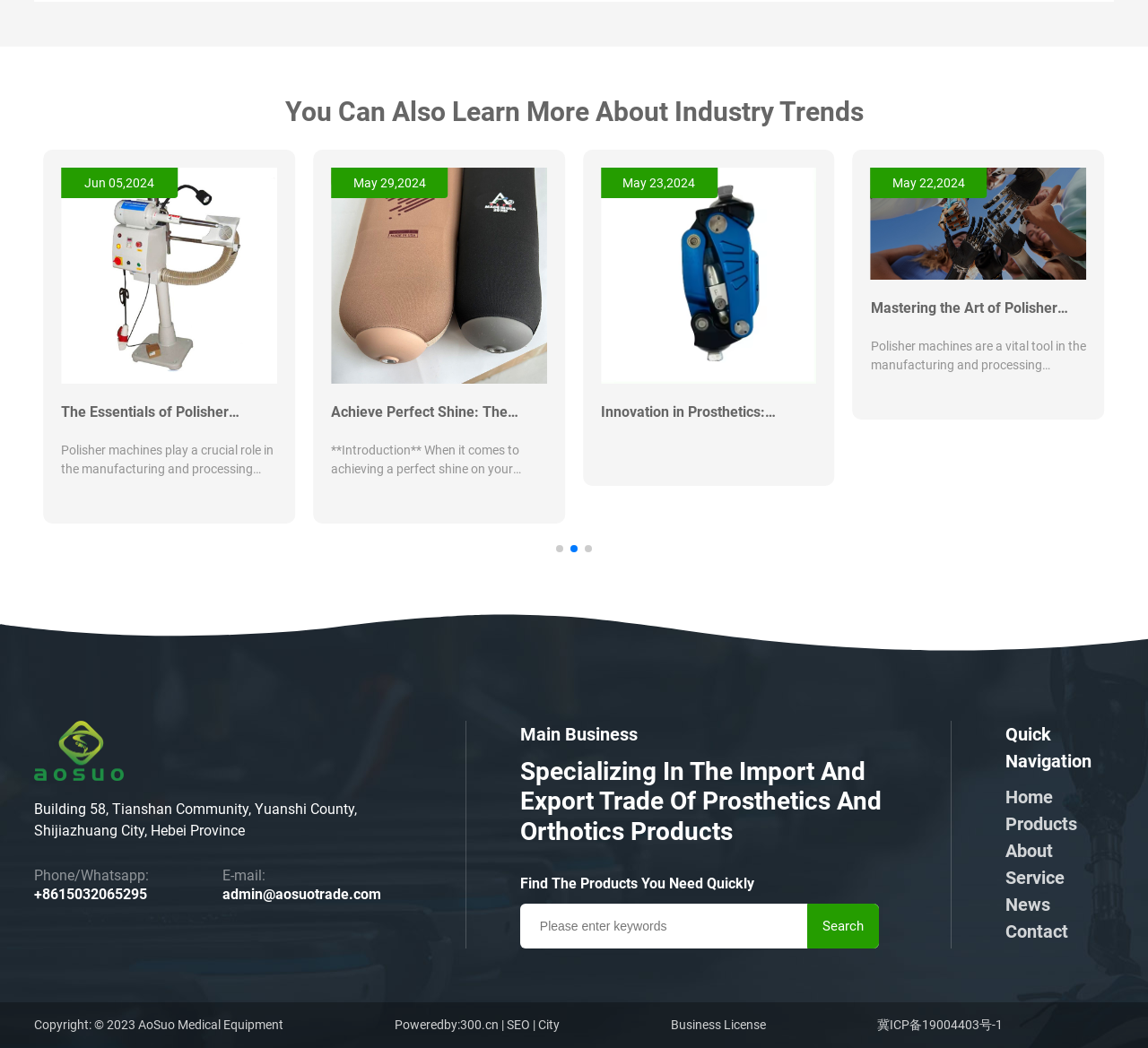Determine the bounding box coordinates for the HTML element mentioned in the following description: "Contact". The coordinates should be a list of four floats ranging from 0 to 1, represented as [left, top, right, bottom].

[0.876, 0.876, 0.97, 0.901]